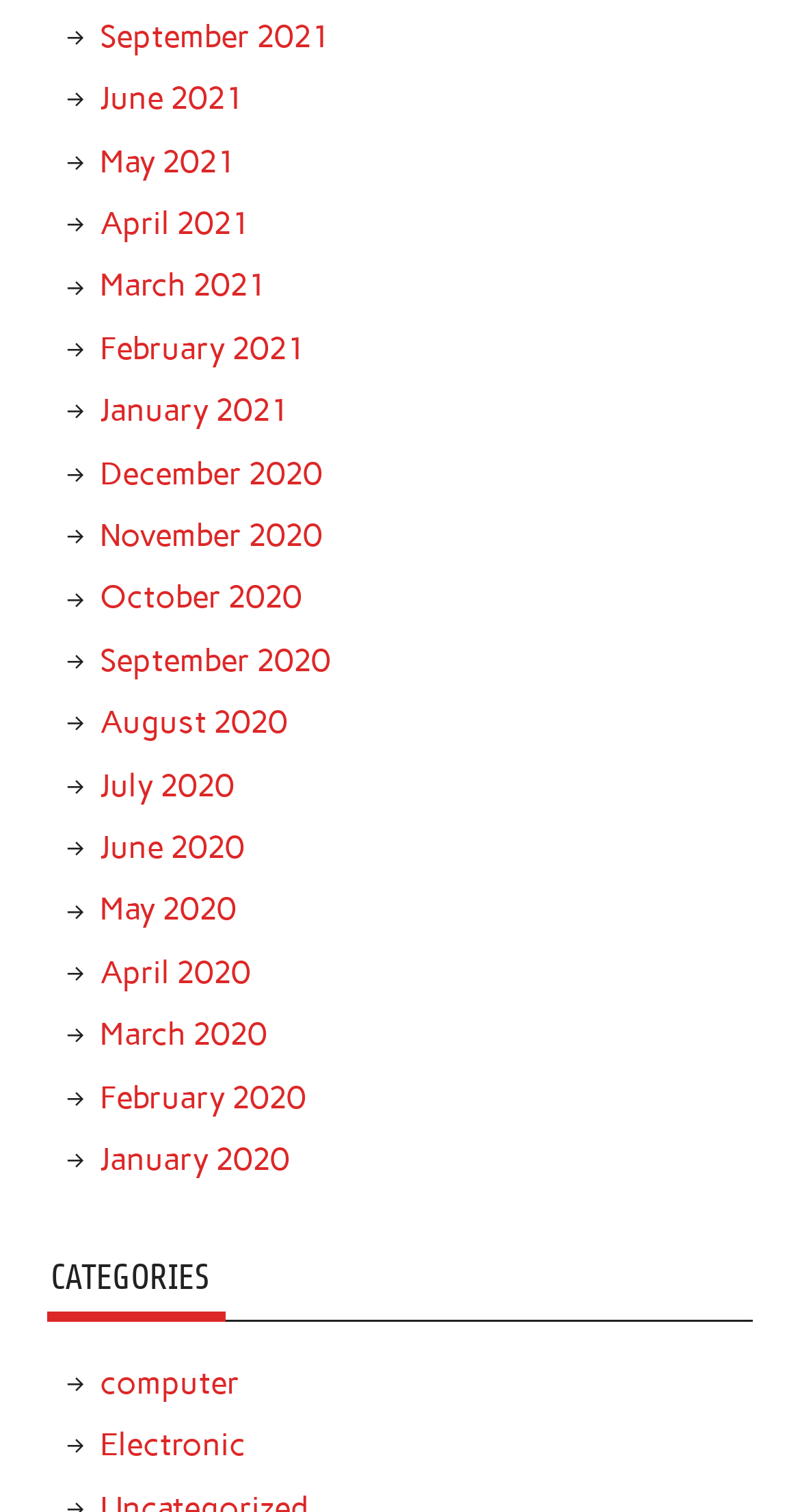Answer the question with a single word or phrase: 
What is the position of the 'September 2021' link?

Top-left